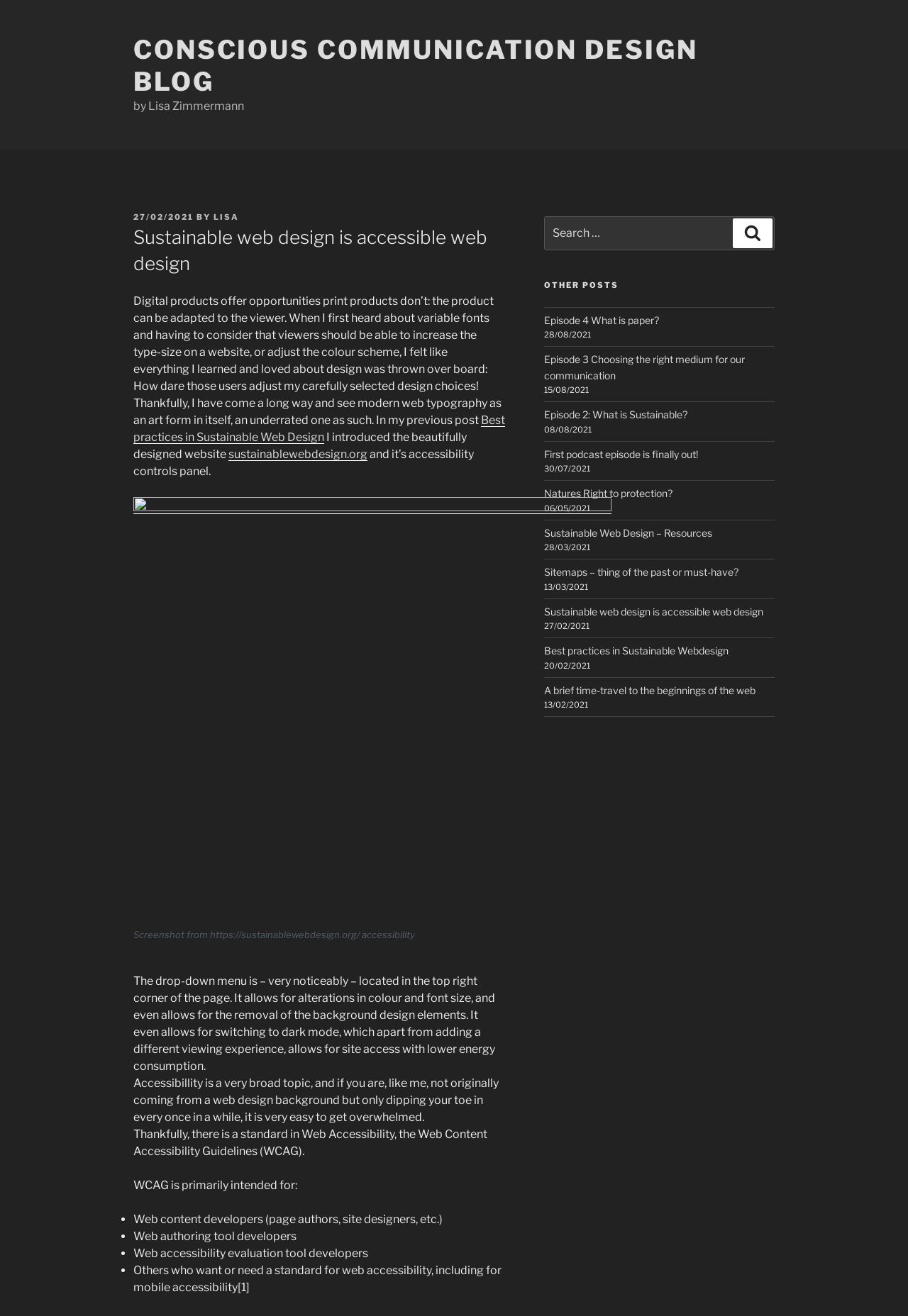Provide the bounding box coordinates for the UI element described in this sentence: "Search". The coordinates should be four float values between 0 and 1, i.e., [left, top, right, bottom].

[0.807, 0.166, 0.851, 0.189]